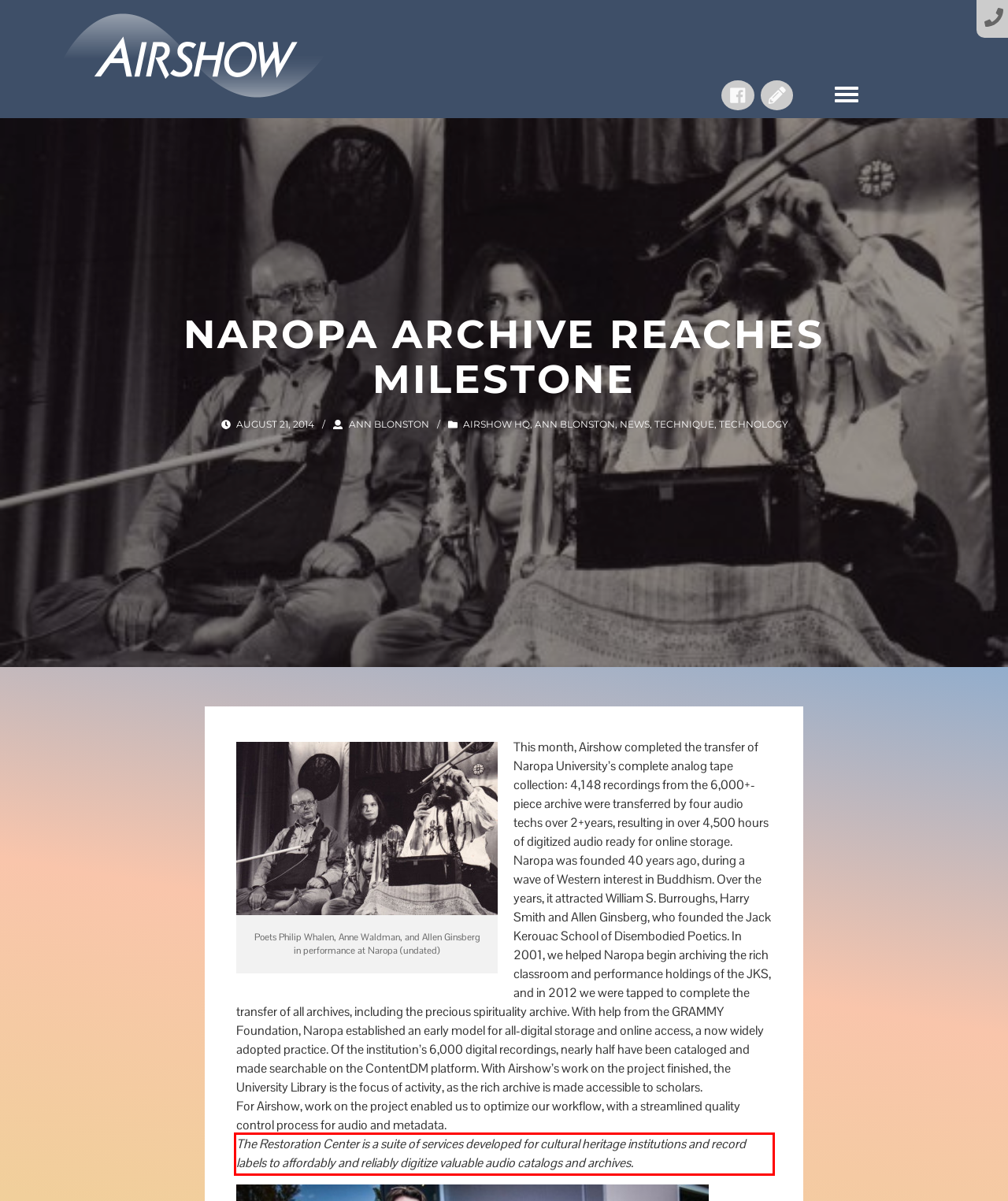Given a screenshot of a webpage containing a red bounding box, perform OCR on the text within this red bounding box and provide the text content.

The Restoration Center is a suite of services developed for cultural heritage institutions and record labels to affordably and reliably digitize valuable audio catalogs and archives.